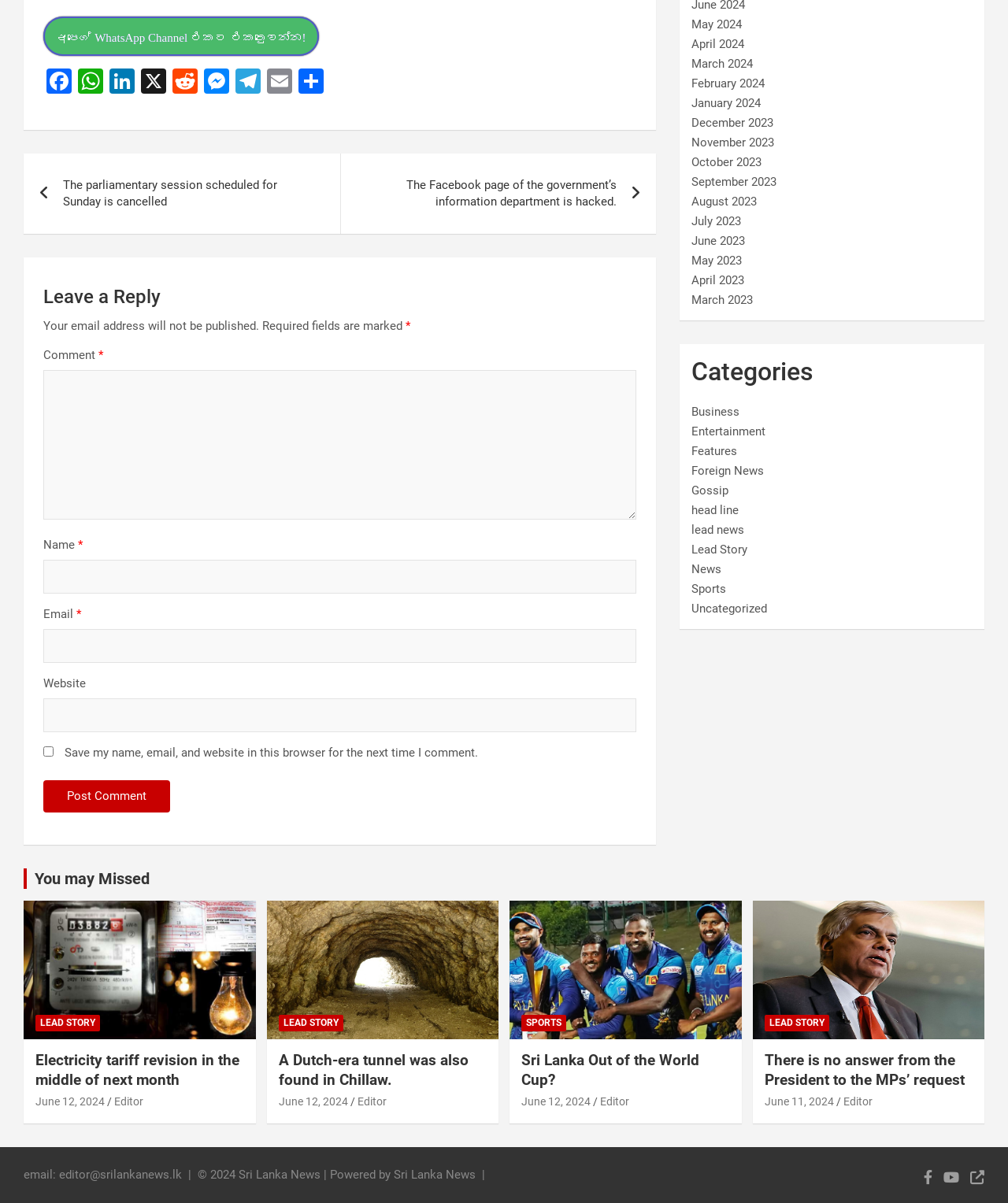Identify the bounding box coordinates for the region of the element that should be clicked to carry out the instruction: "Enter your name in the 'Name' field". The bounding box coordinates should be four float numbers between 0 and 1, i.e., [left, top, right, bottom].

[0.043, 0.465, 0.632, 0.493]